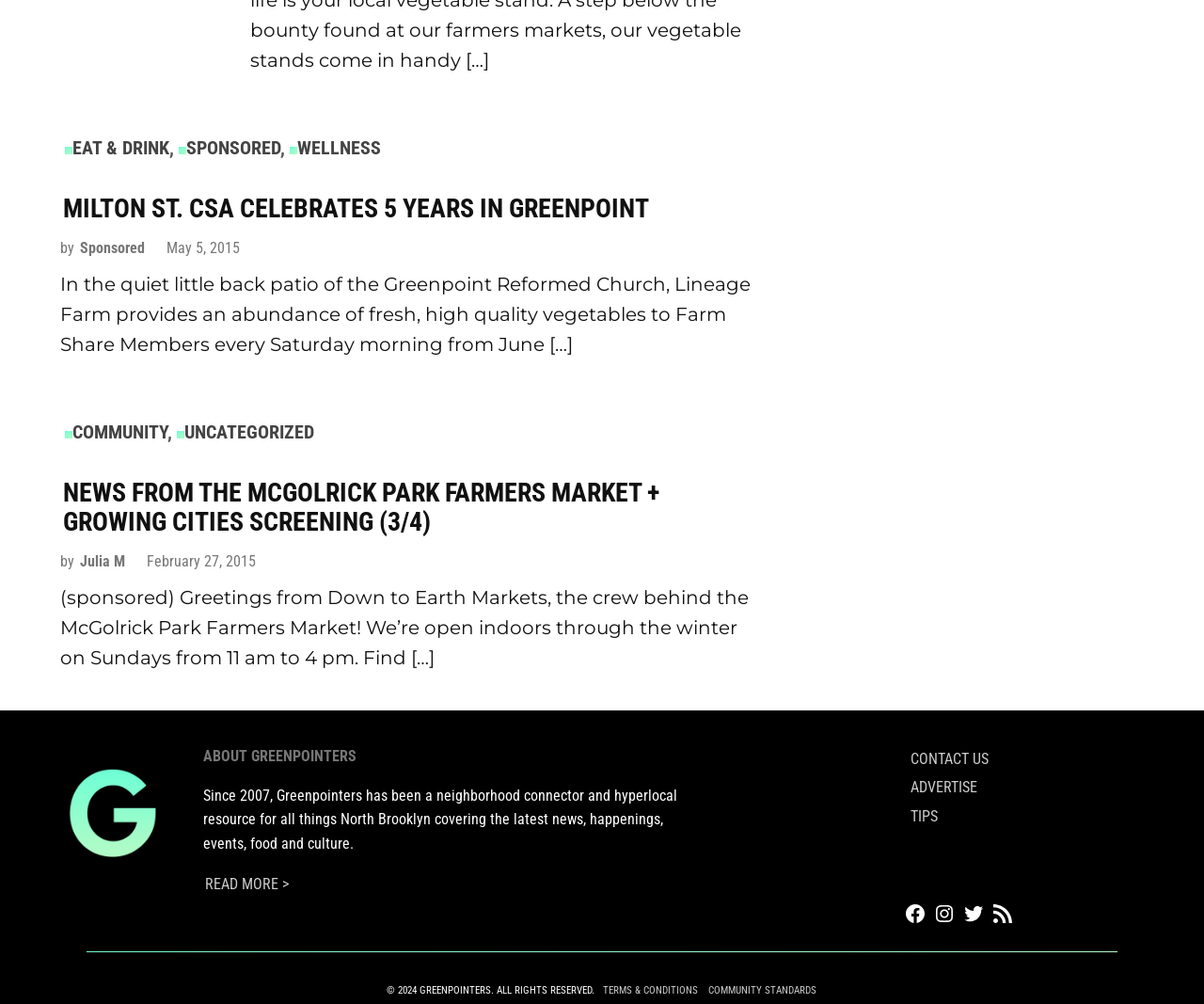Please locate the bounding box coordinates of the element's region that needs to be clicked to follow the instruction: "Read the article 'MILTON ST. CSA CELEBRATES 5 YEARS IN GREENPOINT'". The bounding box coordinates should be provided as four float numbers between 0 and 1, i.e., [left, top, right, bottom].

[0.05, 0.192, 0.635, 0.226]